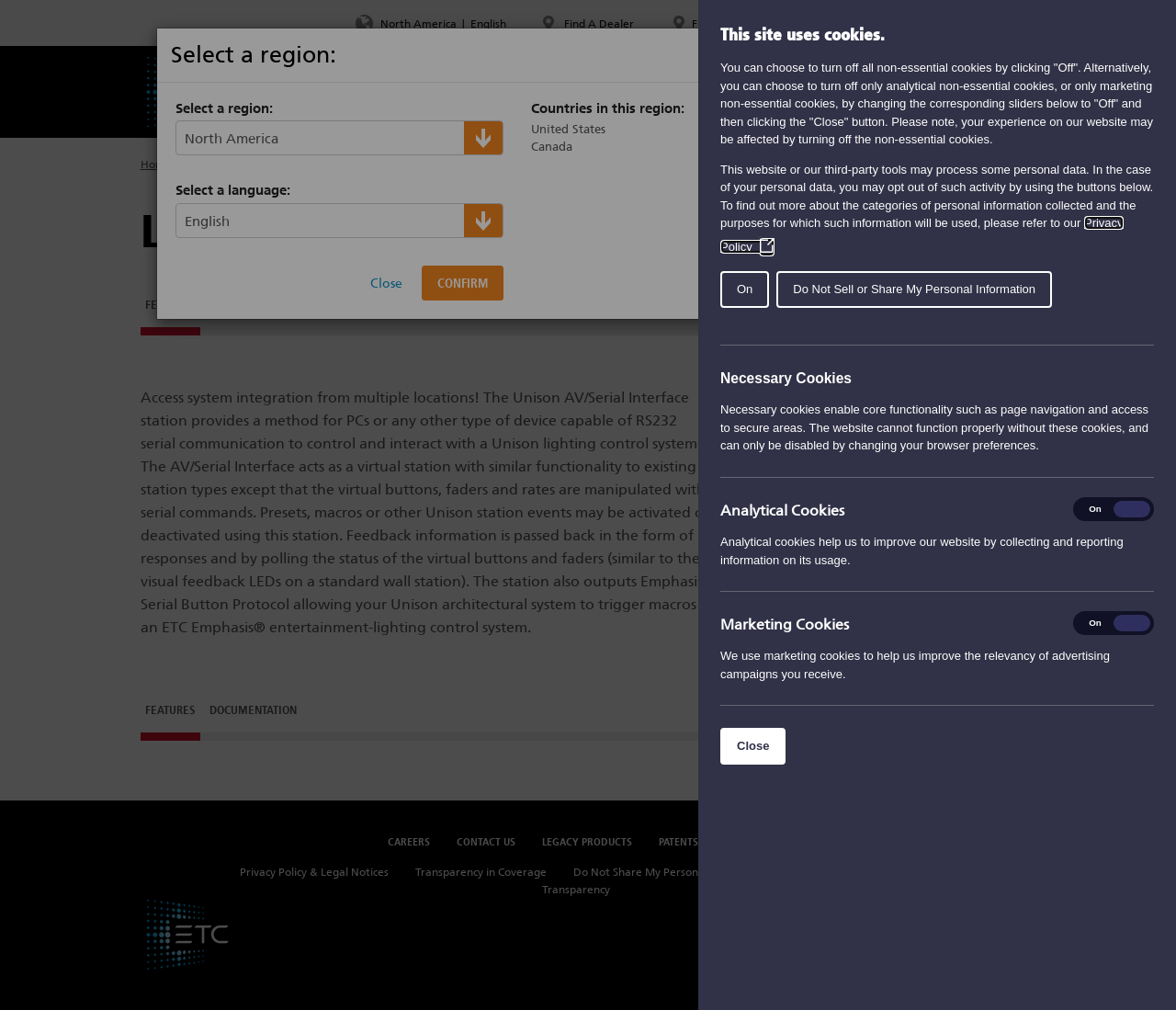Based on the image, please elaborate on the answer to the following question:
What type of cookies can be turned off?

The webpage provides options to turn off non-essential cookies, which include analytical and marketing cookies, by changing the corresponding sliders to 'Off' and then clicking the 'Close' button.